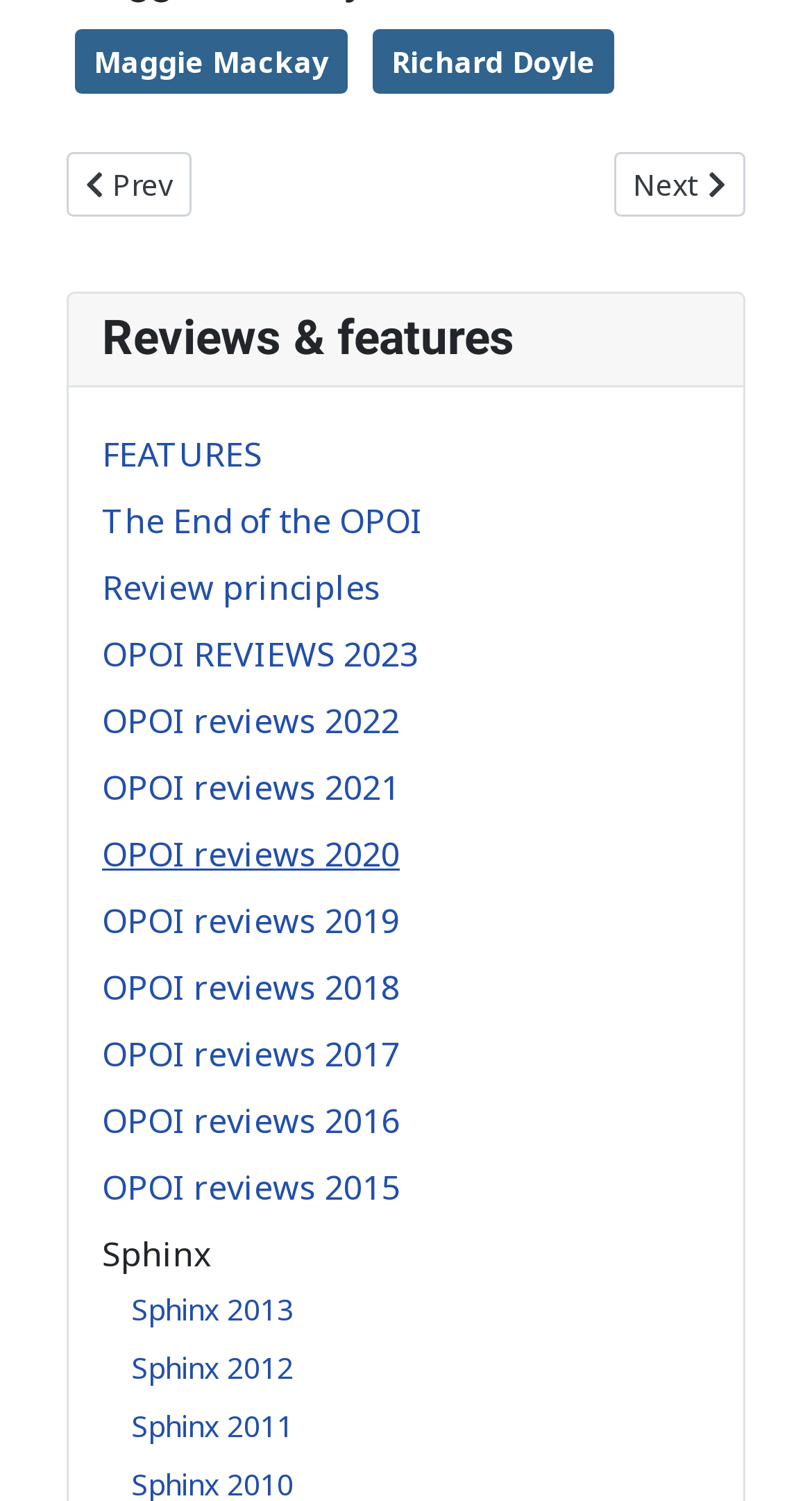What is the name of the publication or magazine?
Give a detailed explanation using the information visible in the image.

The static text 'Sphinx' is present on the webpage, which suggests that it is the name of a publication or magazine.